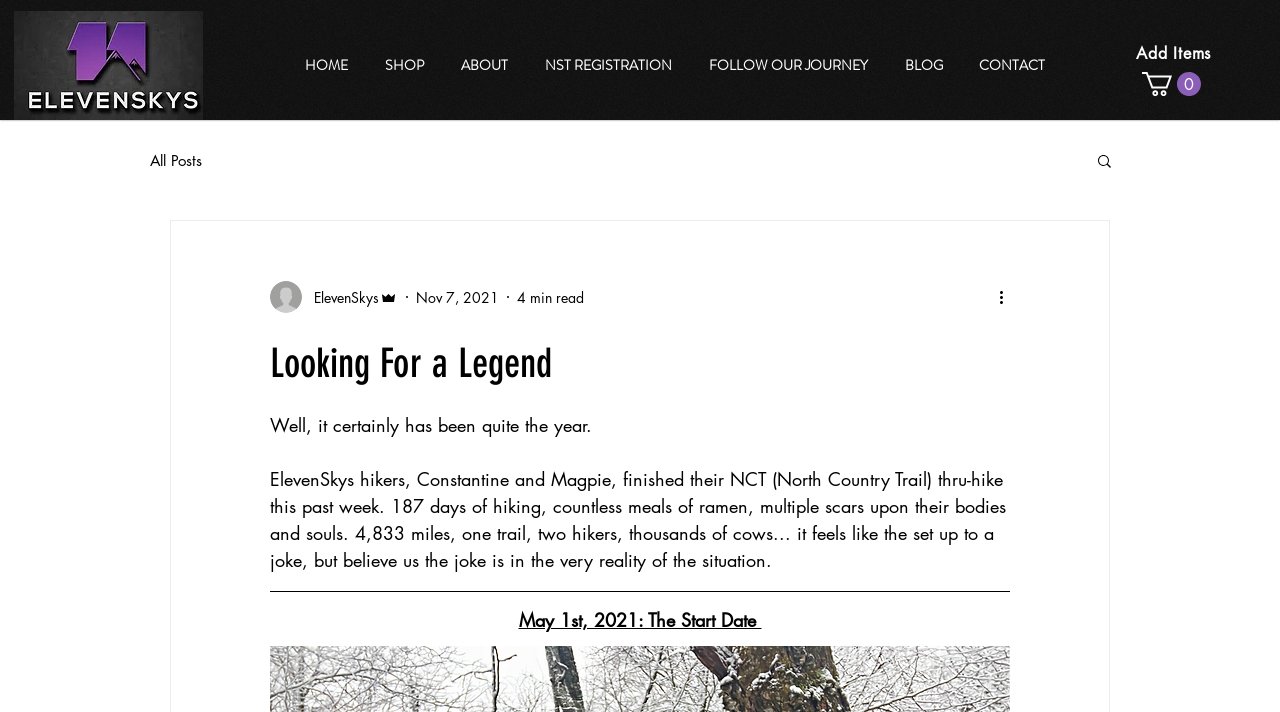What is the text of the first paragraph?
Provide an in-depth answer to the question, covering all aspects.

I looked at the StaticText element with the text 'Well, it certainly has been quite the year.' which is the first paragraph of the article.